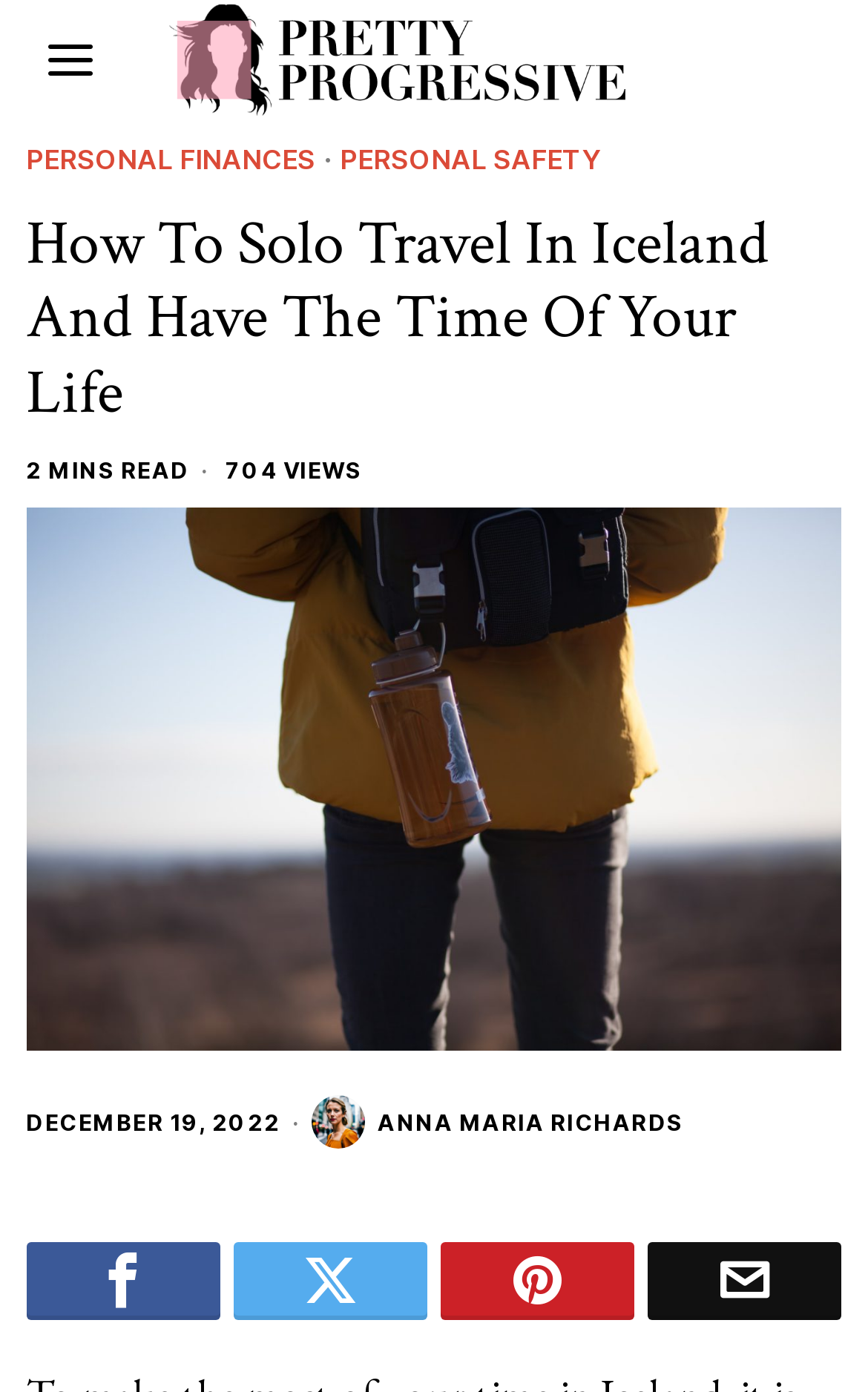Please identify the bounding box coordinates of the clickable area that will allow you to execute the instruction: "Read the article about solo traveling in Iceland".

[0.03, 0.148, 0.97, 0.31]